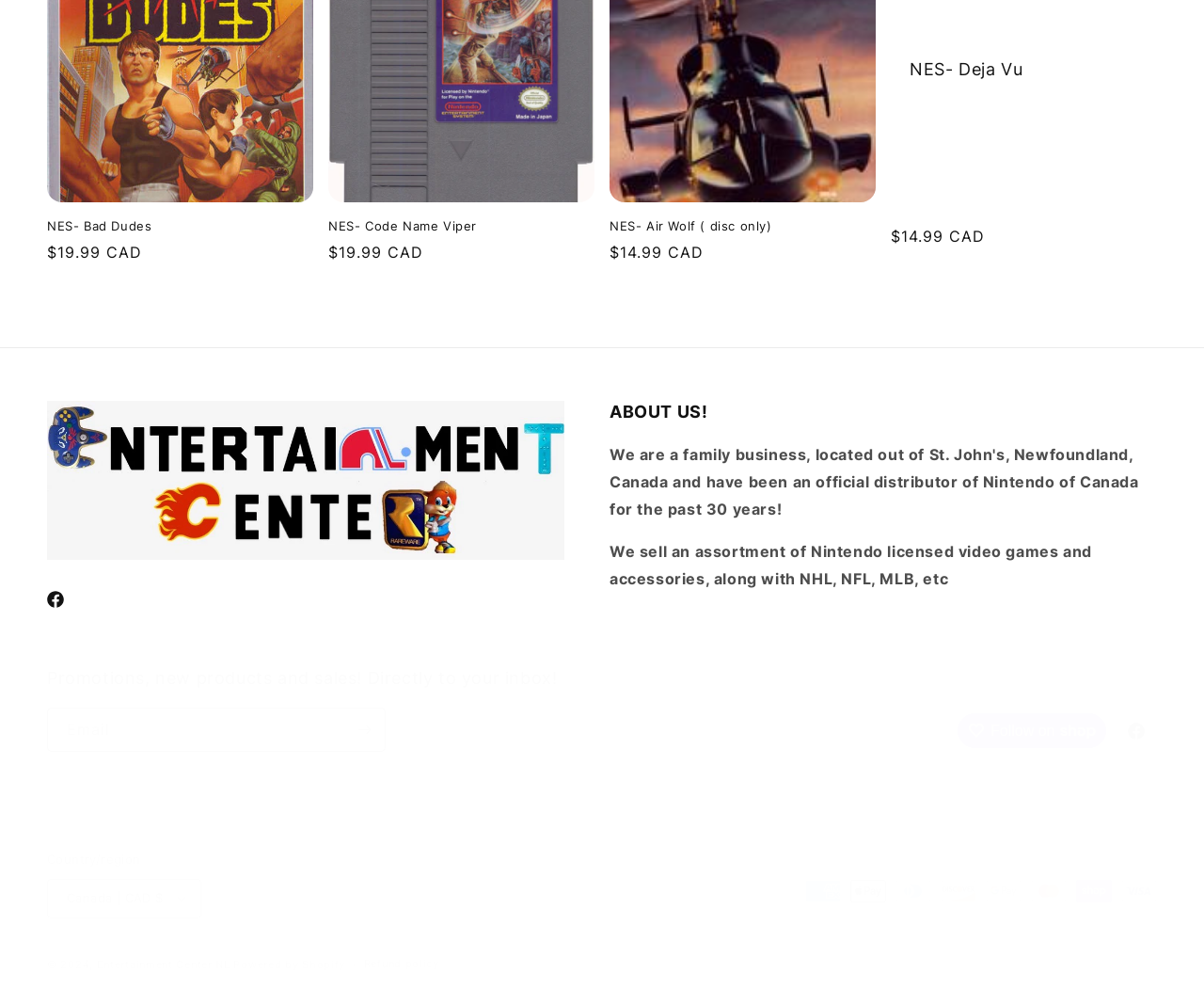What is the price of NES- Bad Dudes? Look at the image and give a one-word or short phrase answer.

$19.99 CAD